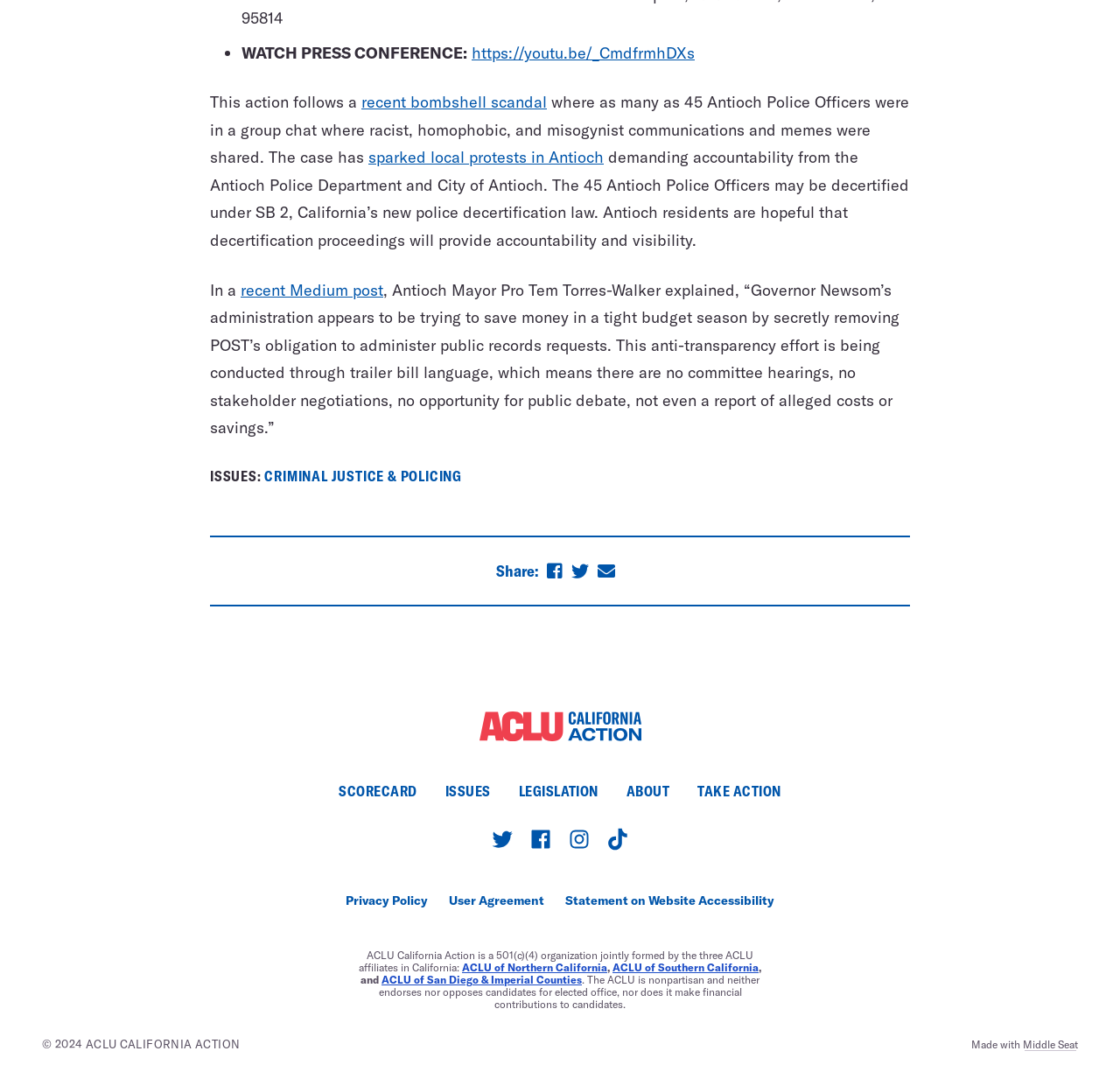What is the name of the Antioch Mayor Pro Tem?
Make sure to answer the question with a detailed and comprehensive explanation.

In the quote from the recent Medium post, it is mentioned that 'Antioch Mayor Pro Tem Torres-Walker explained...'. This indicates that the name of the Antioch Mayor Pro Tem is Torres-Walker.